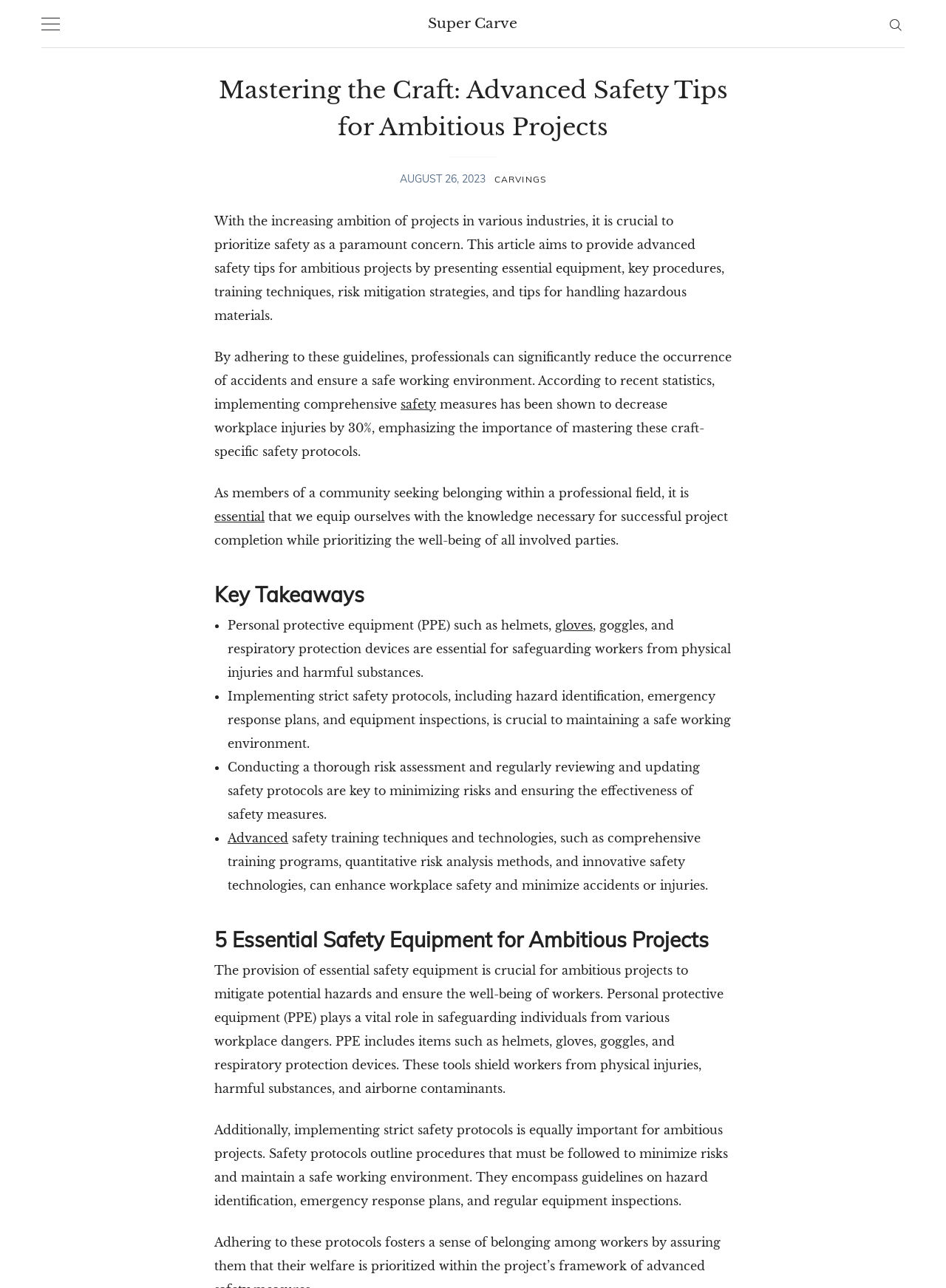Respond to the following question with a brief word or phrase:
What is the main topic of this article?

Advanced Safety Tips